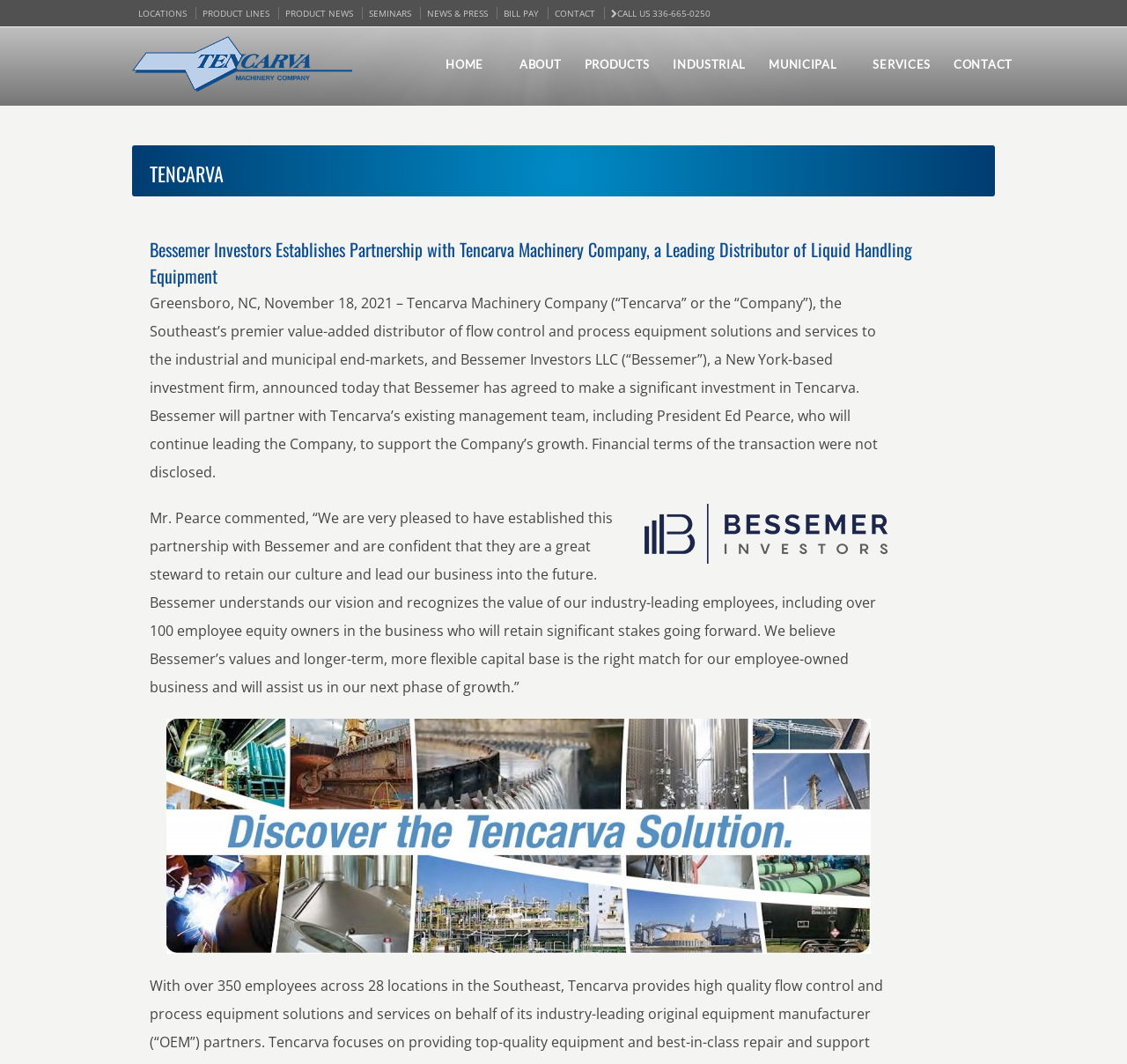Answer the question with a single word or phrase: 
What is the company's name?

Tencarva Machinery Company